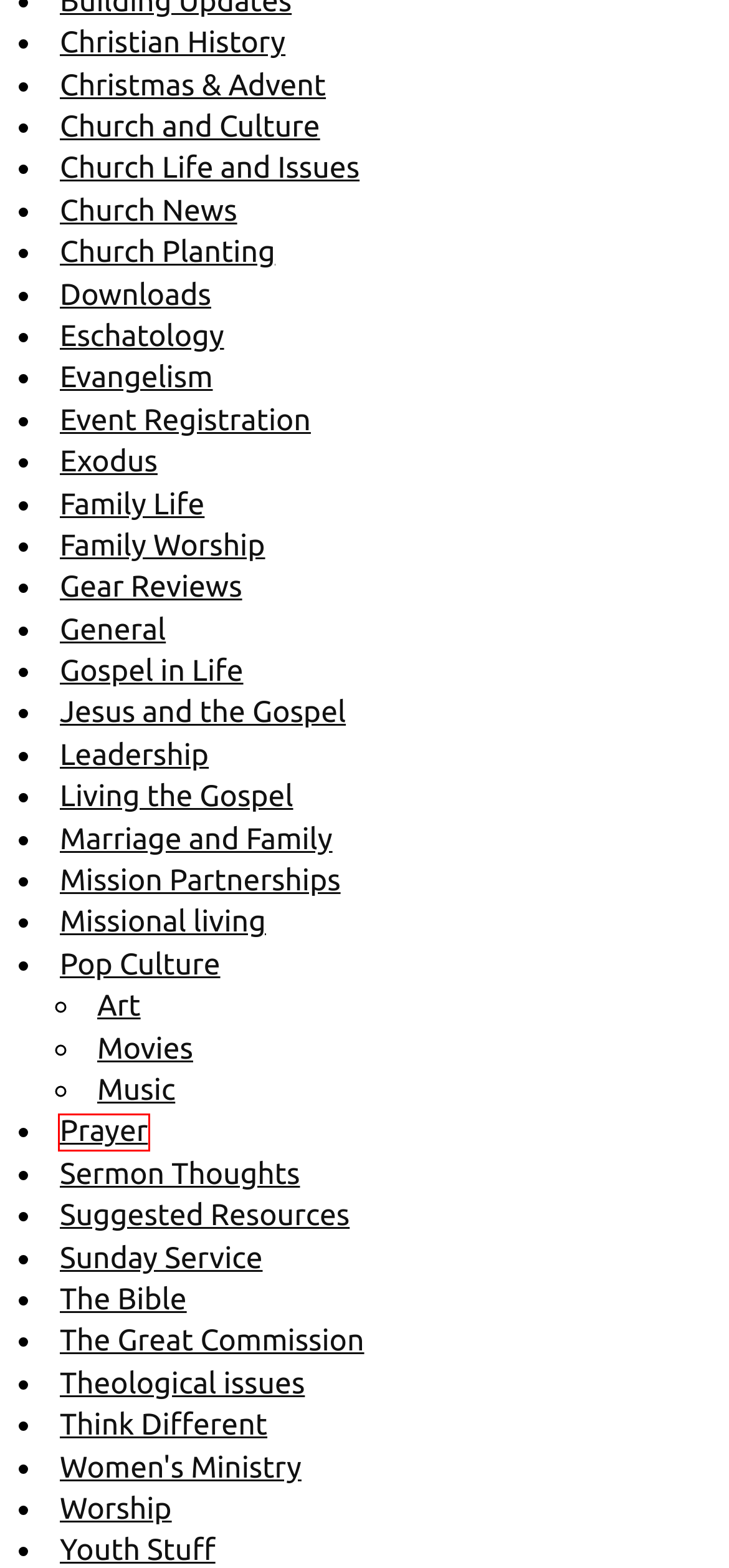You are given a screenshot of a webpage with a red rectangle bounding box around a UI element. Select the webpage description that best matches the new webpage after clicking the element in the bounding box. Here are the candidates:
A. Christian History - Genesis Church Blog
B. The Great Commission - Genesis Church Blog
C. Church Life and Issues - Genesis Church Blog
D. Mission Partnerships - Genesis Church Blog
E. Evangelism - Genesis Church Blog
F. Prayer - Genesis Church Blog
G. Downloads - Genesis Church Blog
H. Sunday Service - Genesis Church Blog

F